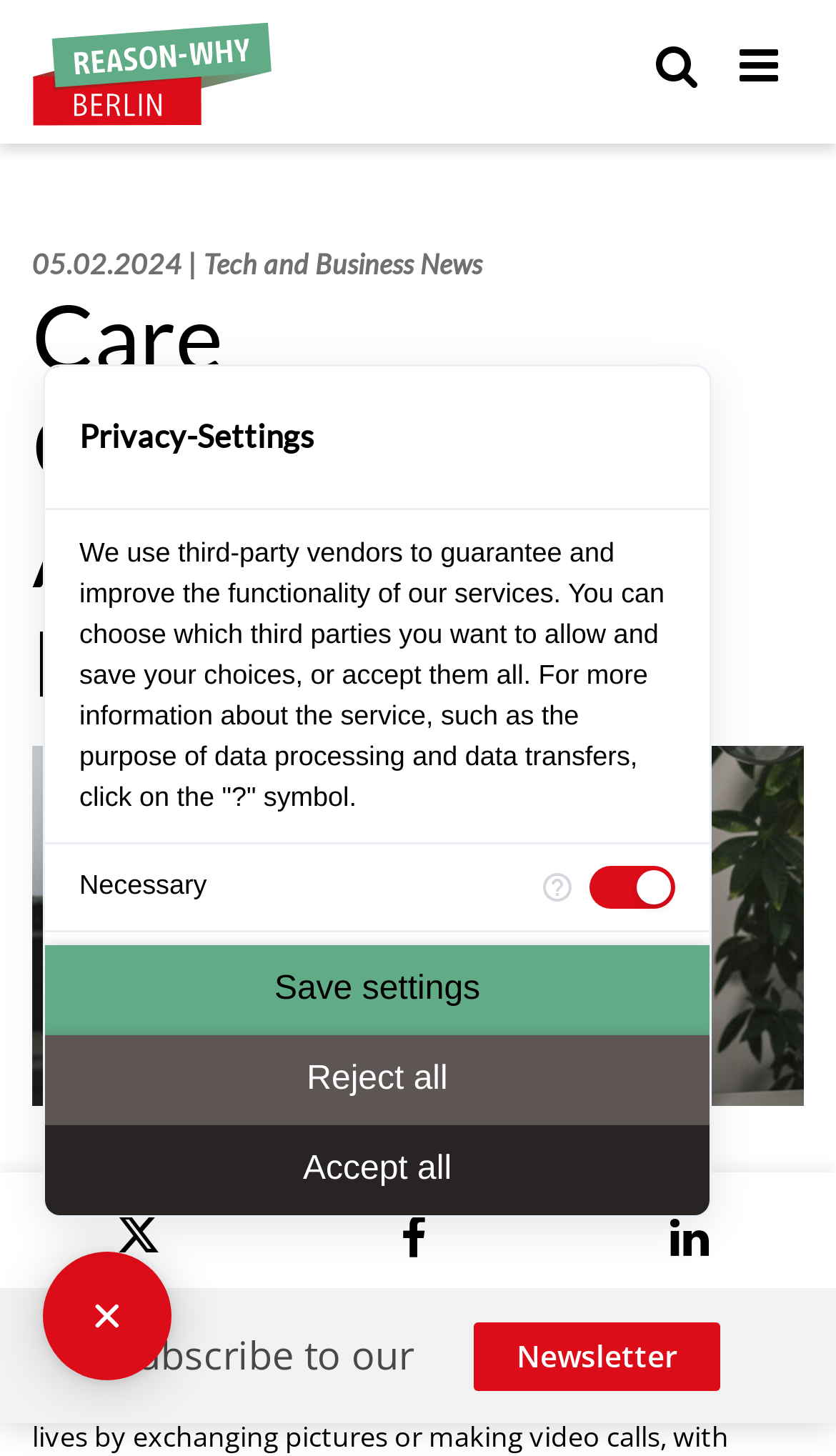What is the purpose of the search bar?
Can you give a detailed and elaborate answer to the question?

The search bar is located at the top of the page and allows users to search the website for specific content. This is indicated by the text 'Suchen Sie hier:' next to the search bar, which translates to 'Search here:' in English.